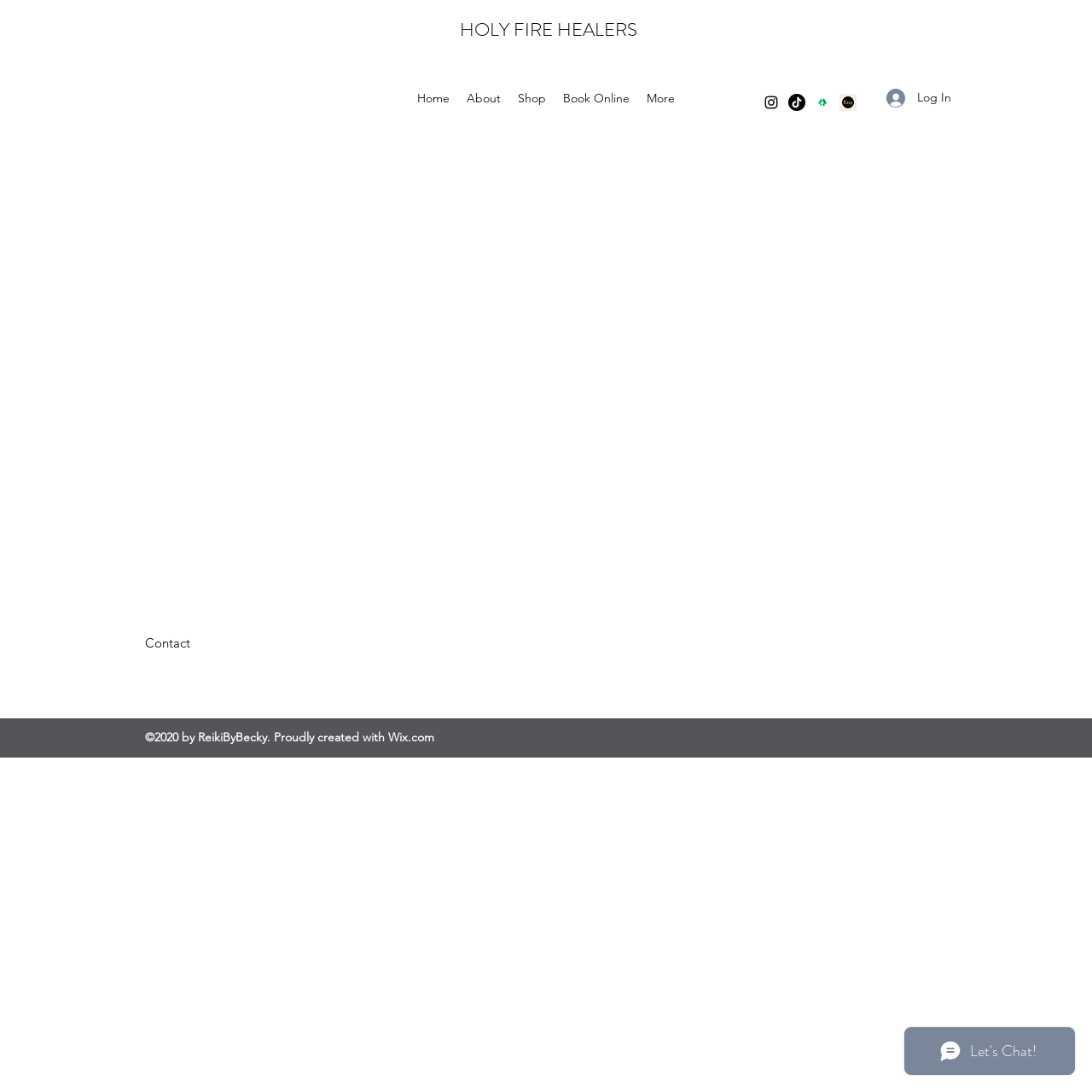Determine the coordinates of the bounding box that should be clicked to complete the instruction: "Click on the HOLY FIRE HEALERS link". The coordinates should be represented by four float numbers between 0 and 1: [left, top, right, bottom].

[0.421, 0.015, 0.584, 0.039]